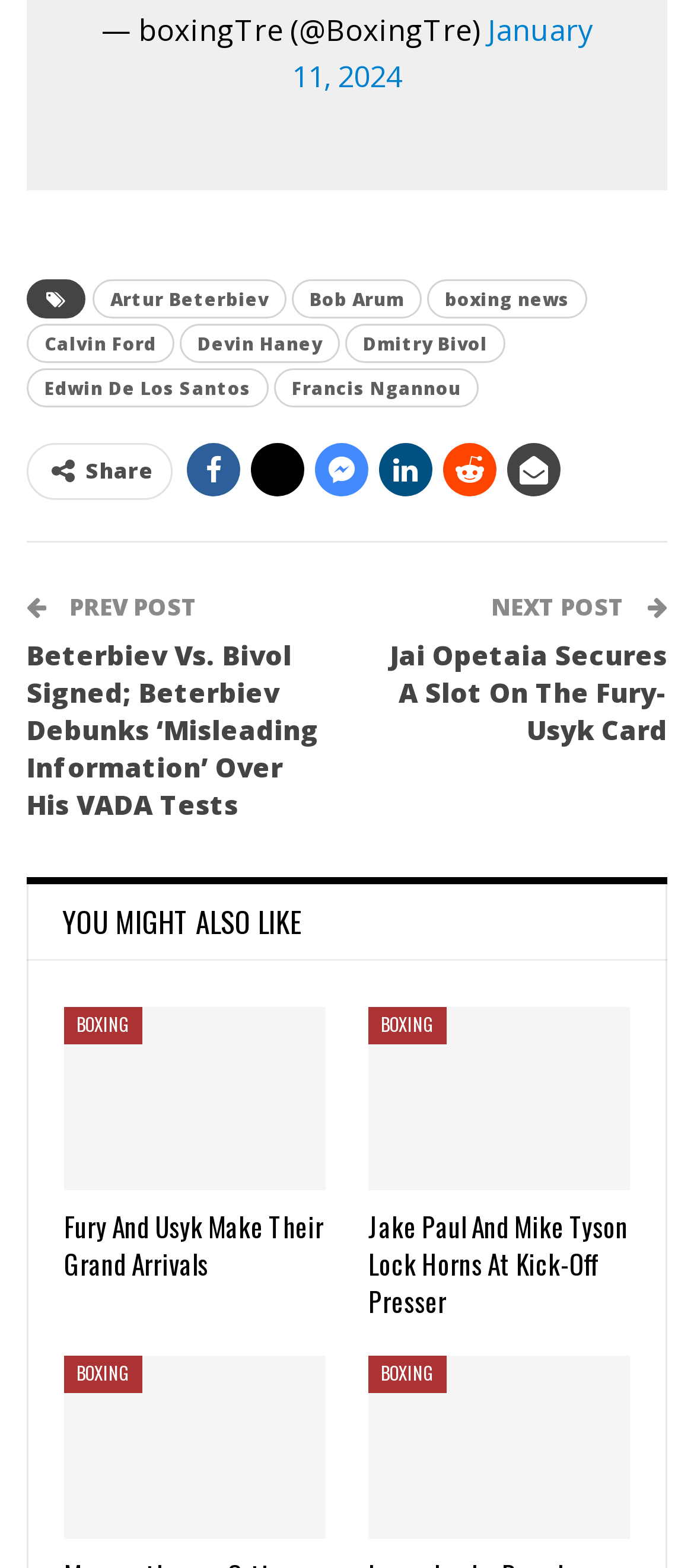Find the bounding box coordinates of the element I should click to carry out the following instruction: "Contact us".

None